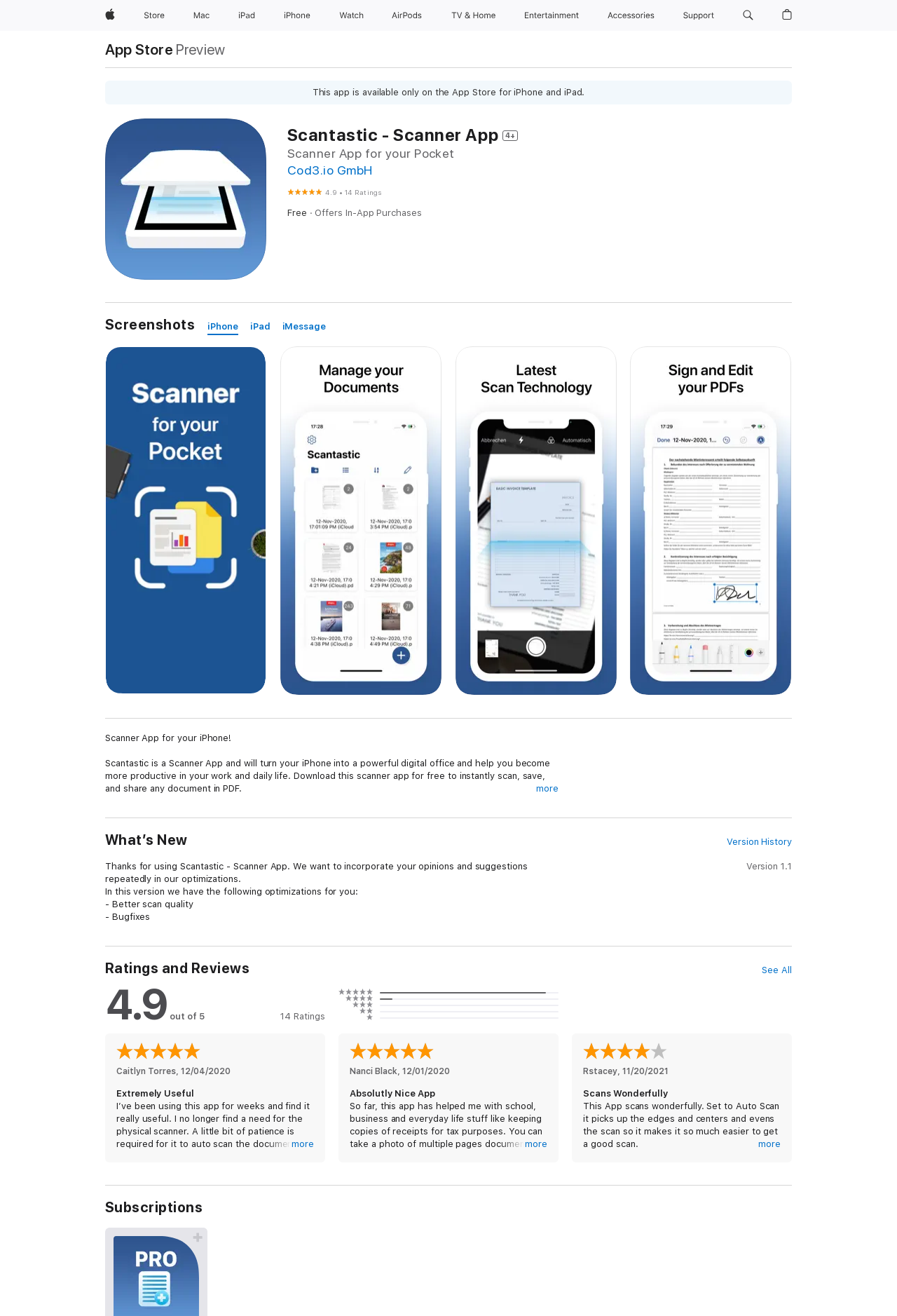Provide a thorough and detailed response to the question by examining the image: 
What is the price of Scantastic - Scanner App?

The price of the app is mentioned in the section that displays the app's details, which states that it is free to download, but also offers in-app purchases.